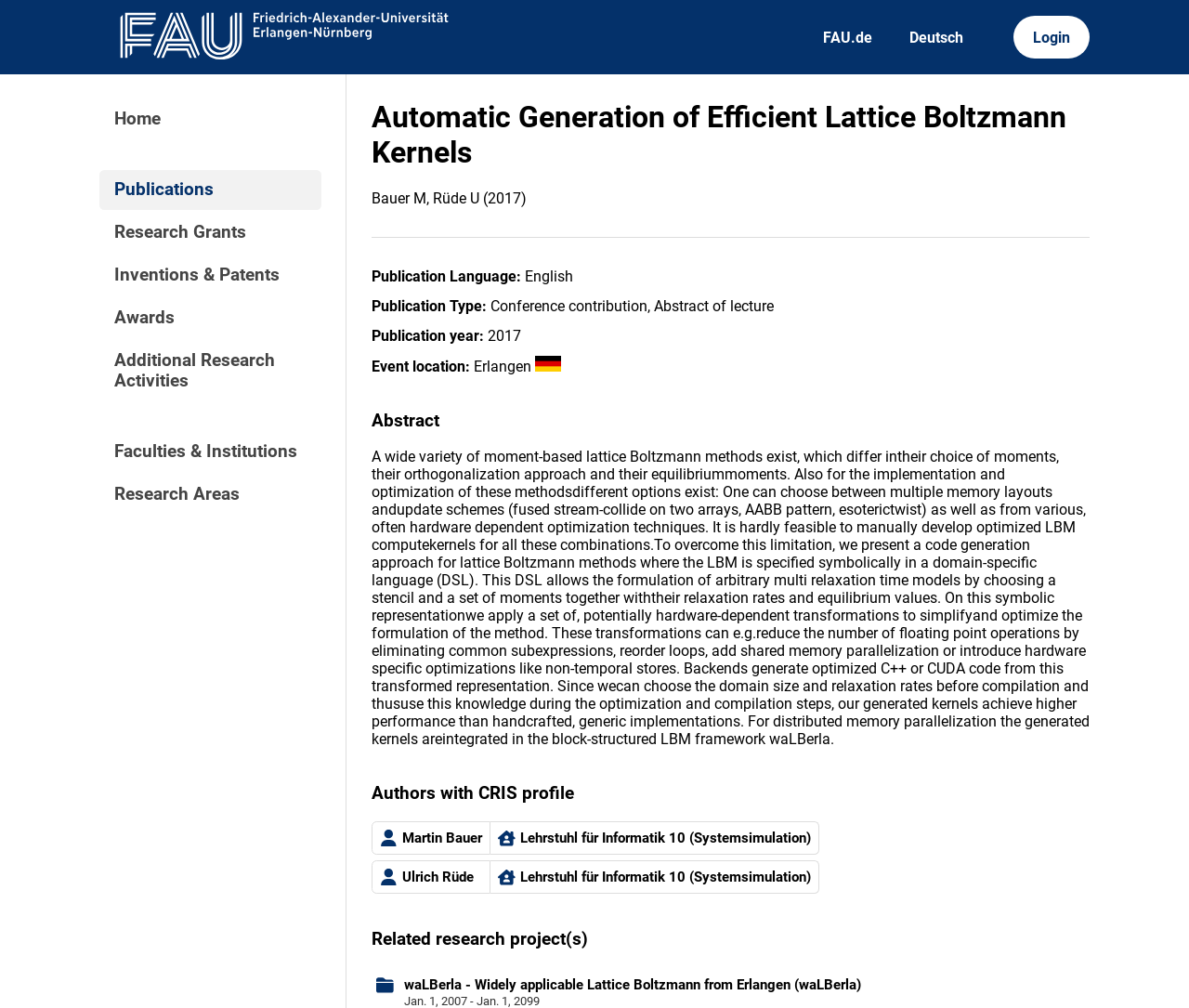Who are the authors of the research?
Please answer the question with a detailed response using the information from the screenshot.

The authors of the research are mentioned in the section 'Authors with CRIS profile', and they are linked to their respective profiles with images. The authors are Martin Bauer and Ulrich Rüde, and they are both affiliated with 'Lehrstuhl für Informatik 10 (Systemsimulation)'.